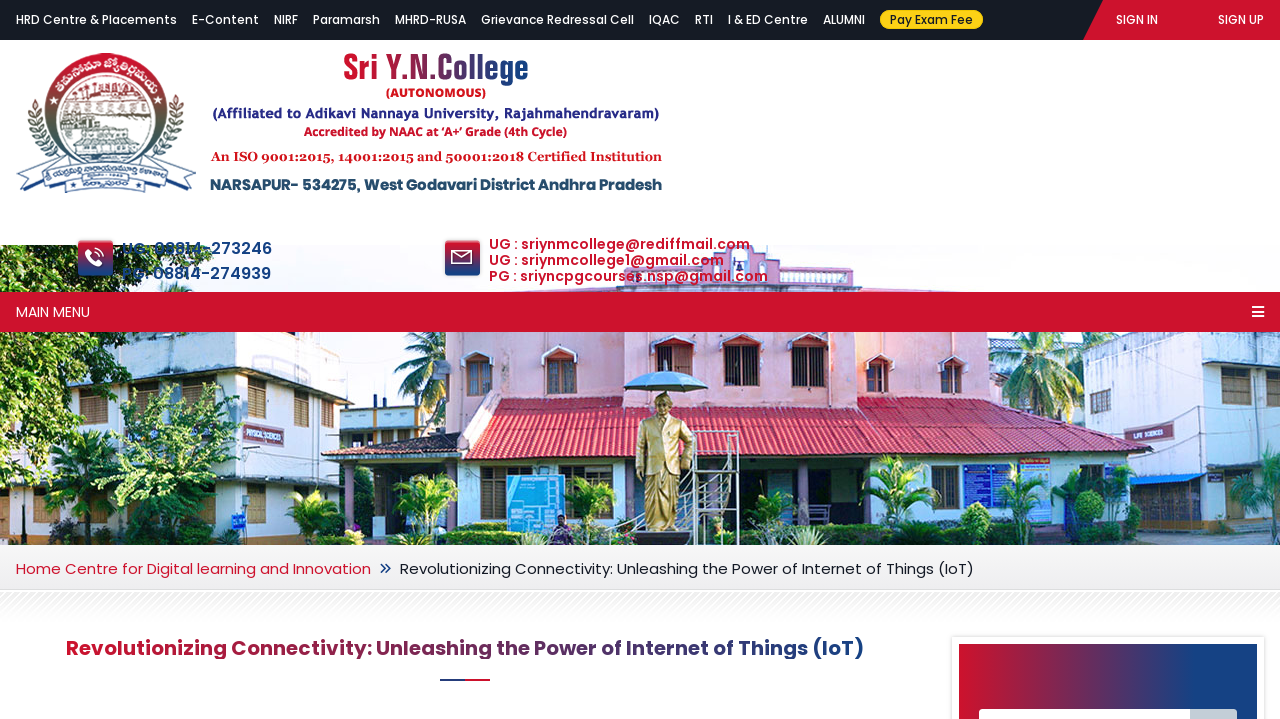Determine the bounding box coordinates of the target area to click to execute the following instruction: "Sign in."

[0.872, 0.015, 0.905, 0.039]